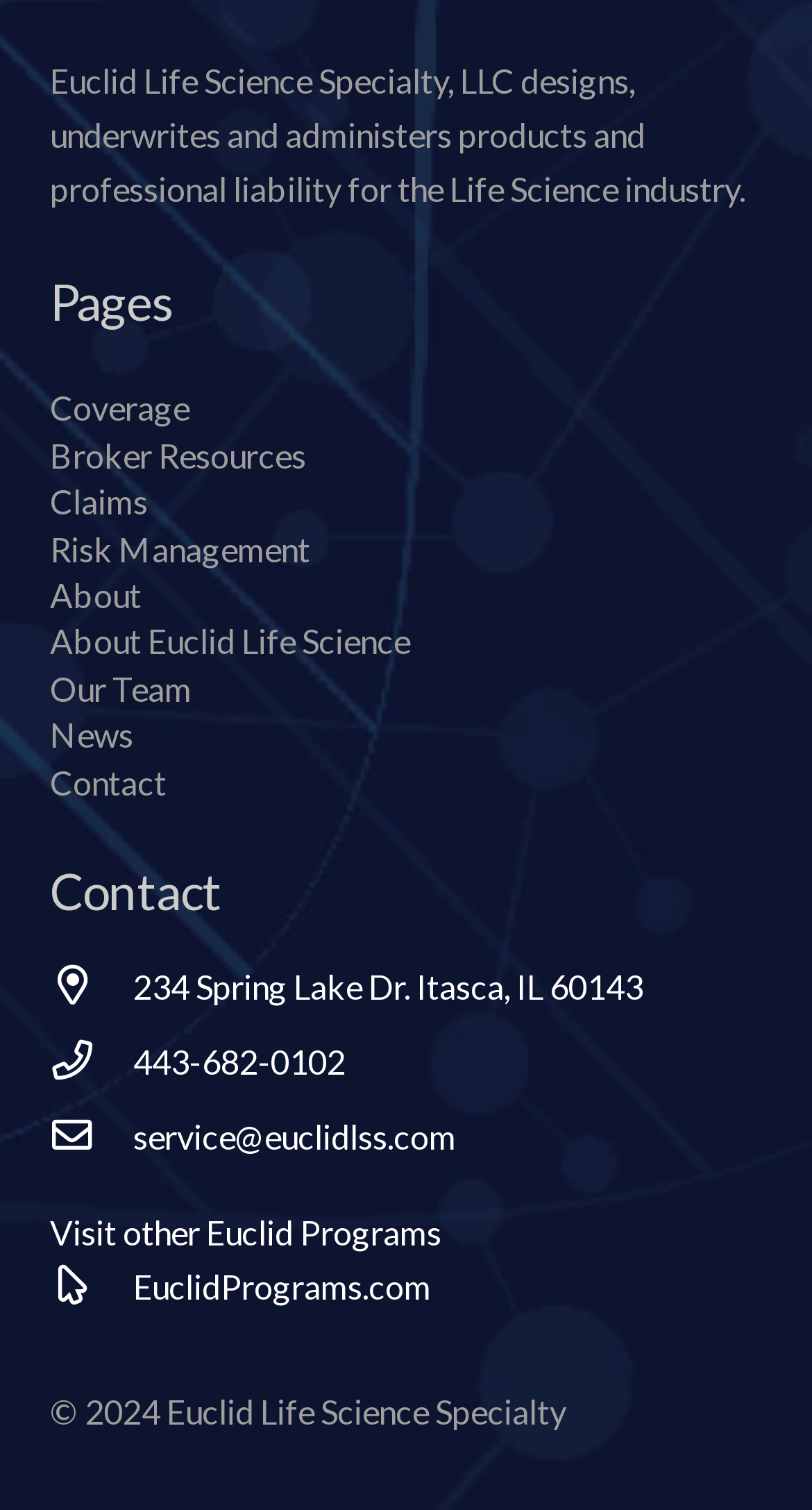Using the provided element description "About Euclid Life Science", determine the bounding box coordinates of the UI element.

[0.062, 0.412, 0.505, 0.438]